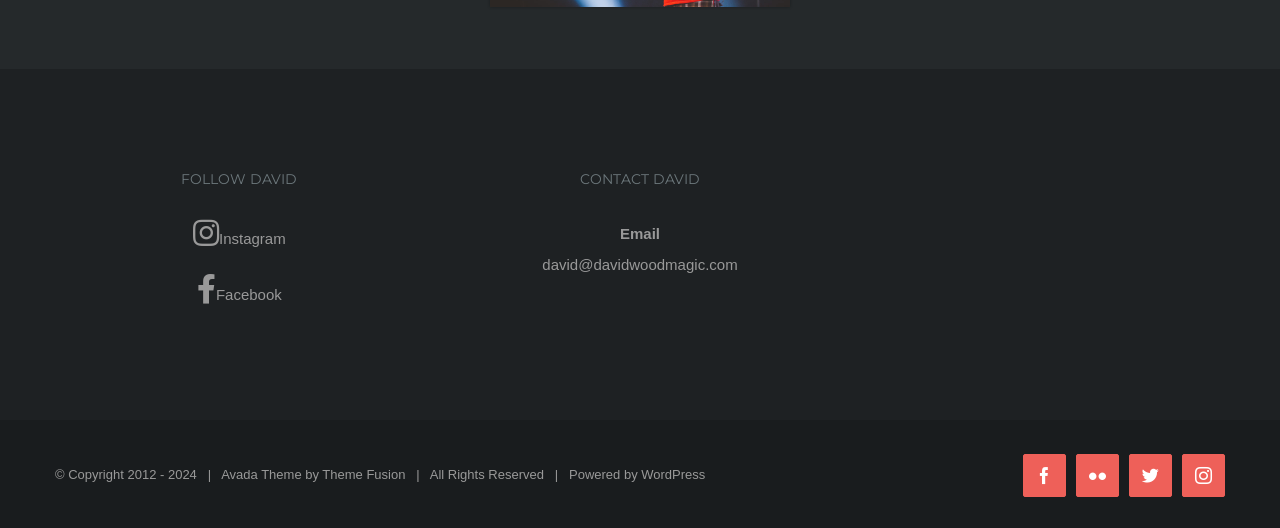Answer the question briefly using a single word or phrase: 
What is the copyright year range mentioned on this webpage?

2012-2024